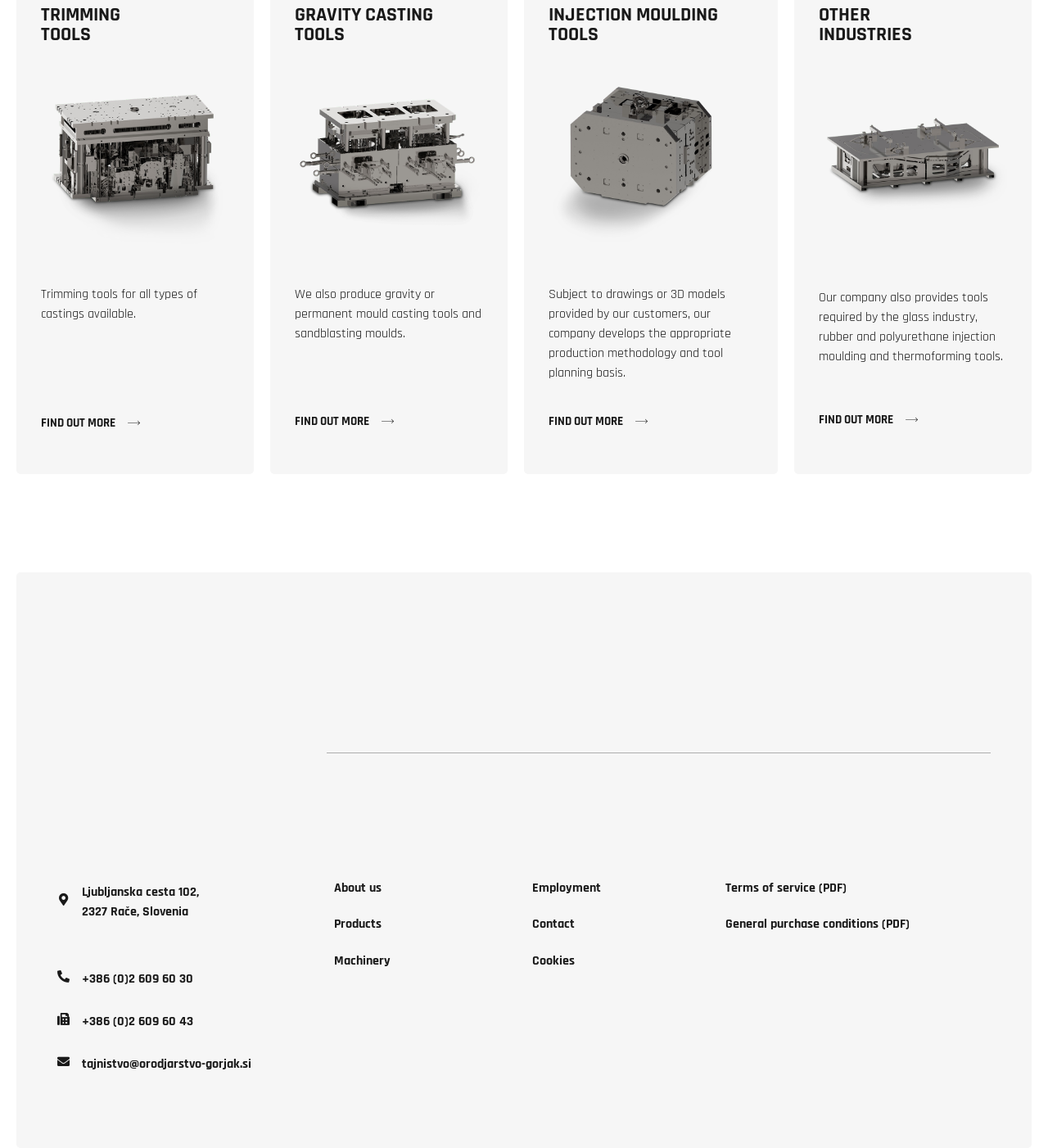Answer the following query concisely with a single word or phrase:
What other industries does the company provide tools for?

Glass, rubber, and polyurethane